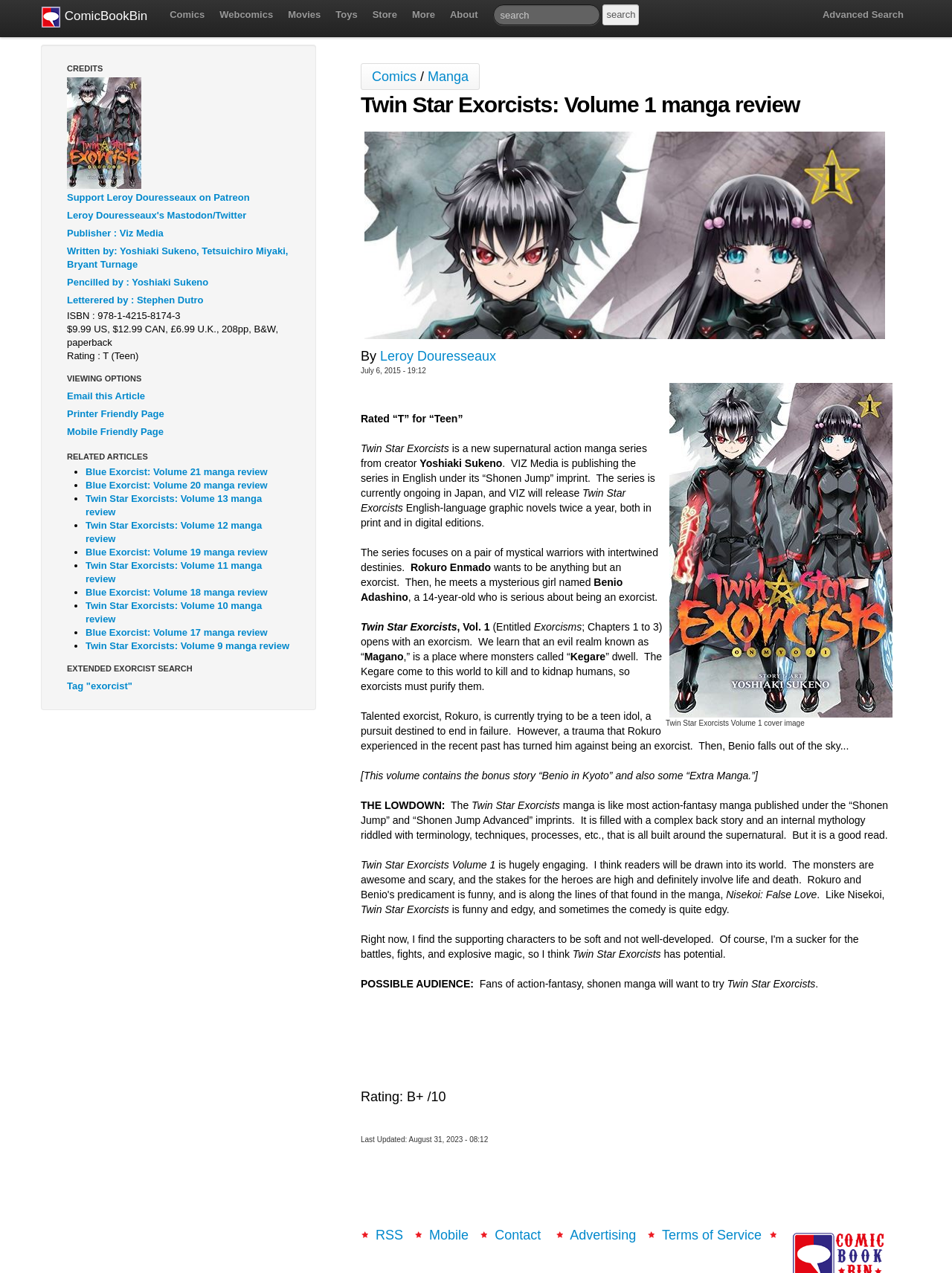Using the element description Publisher : Viz Media, predict the bounding box coordinates for the UI element. Provide the coordinates in (top-left x, top-left y, bottom-right x, bottom-right y) format with values ranging from 0 to 1.

[0.059, 0.176, 0.316, 0.19]